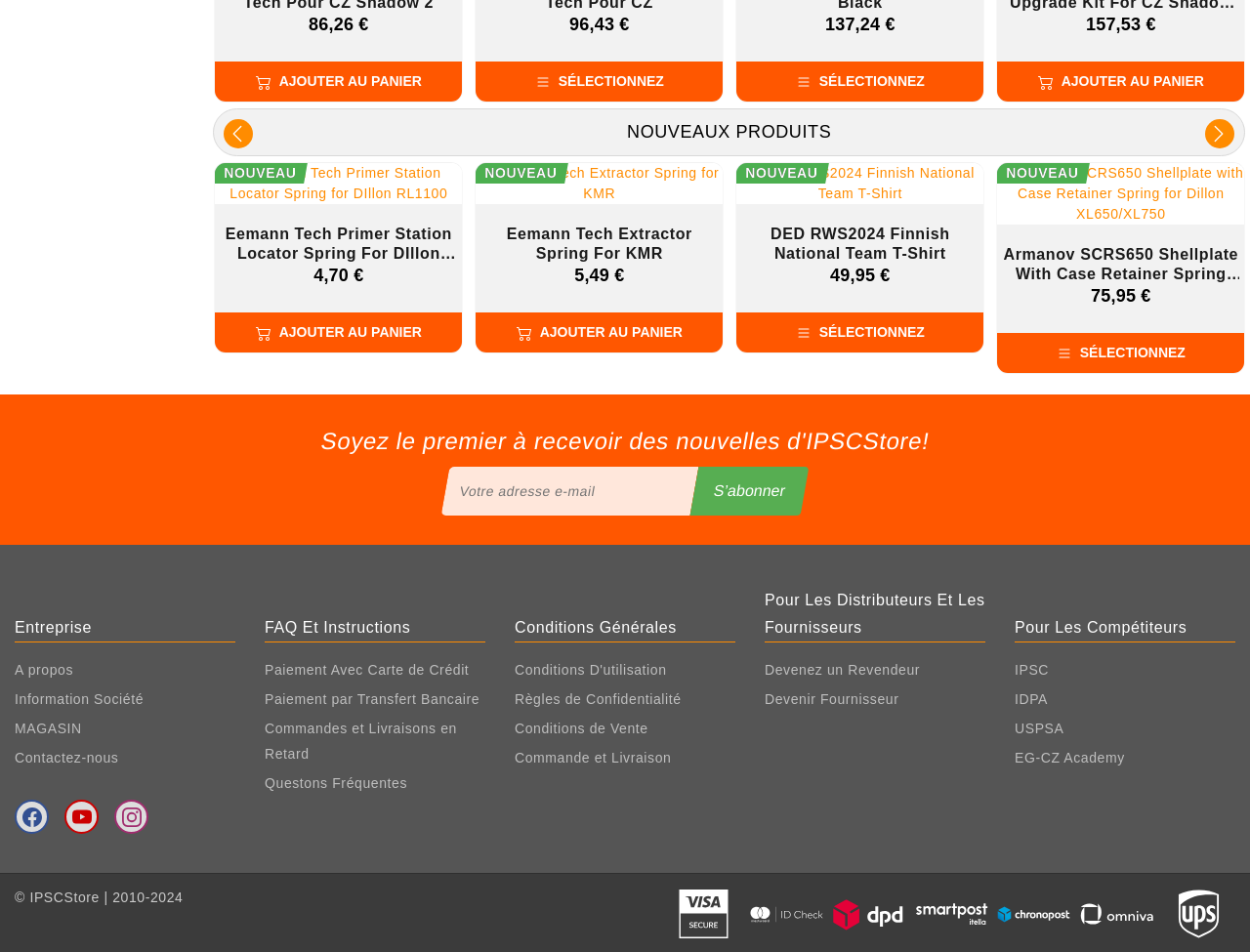What is the function of the button 'SÉLECTIONNEZ'?
Examine the screenshot and reply with a single word or phrase.

Select a product